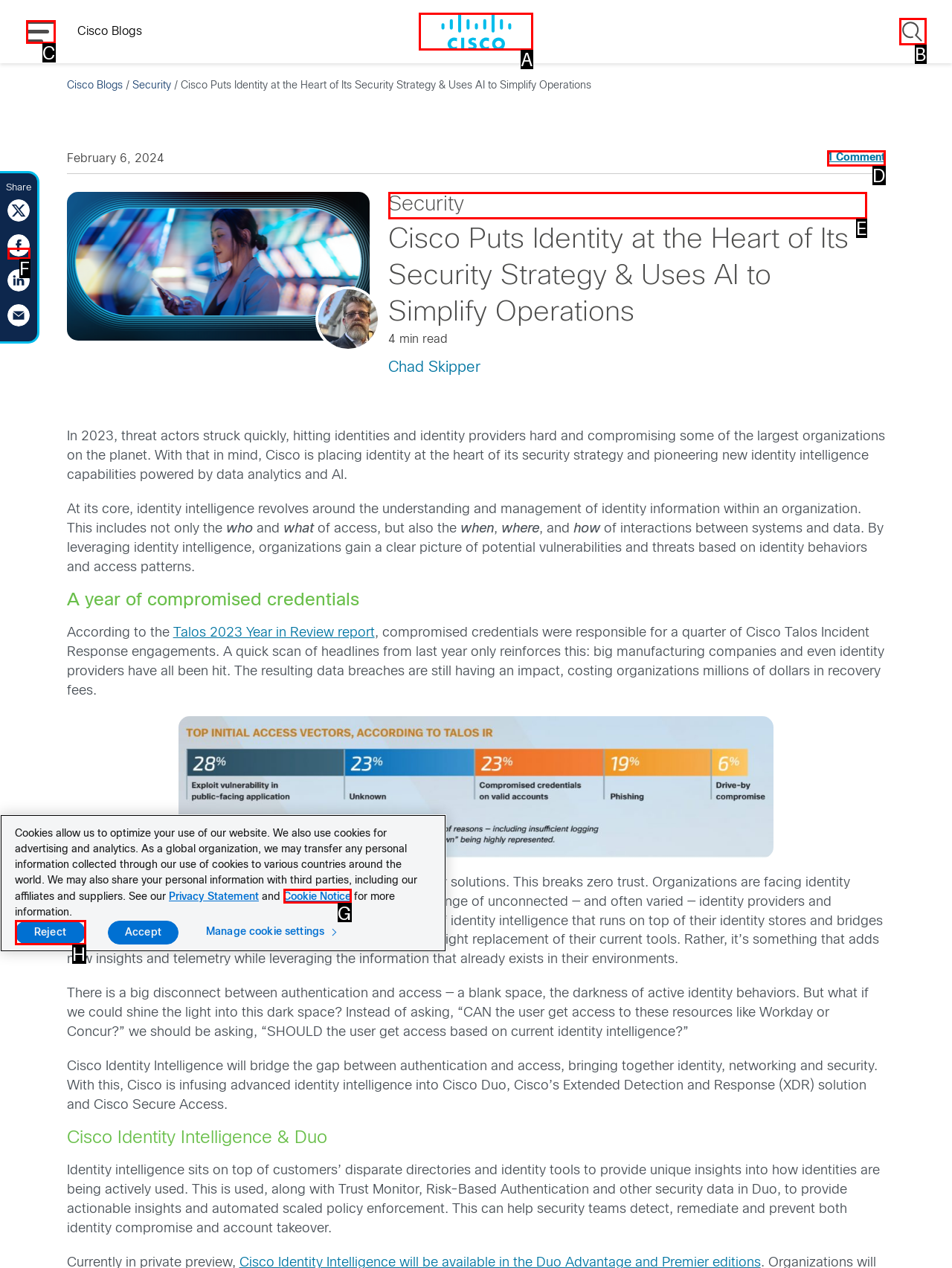For the instruction: View the comments, determine the appropriate UI element to click from the given options. Respond with the letter corresponding to the correct choice.

D